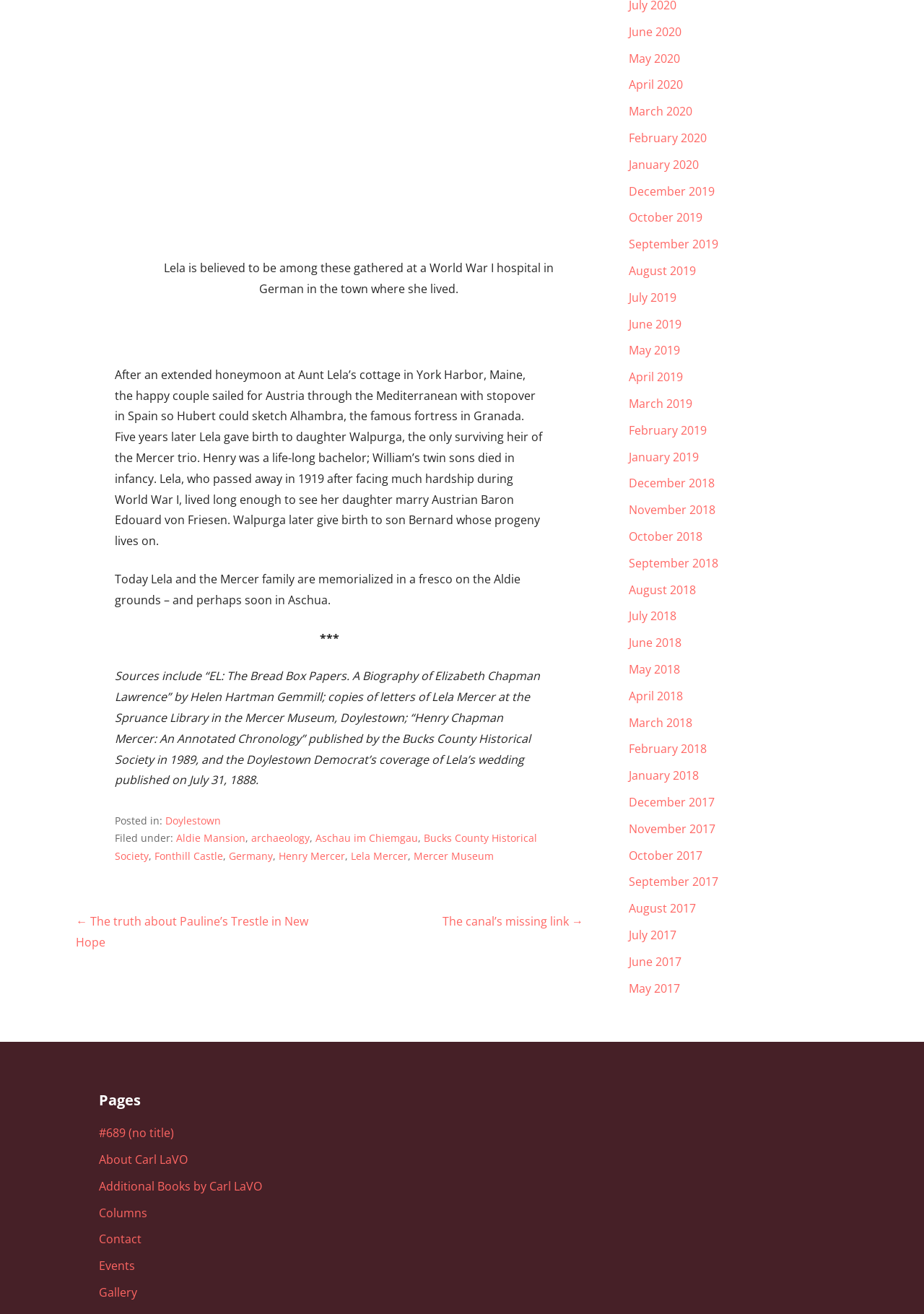What is the name of Lela's daughter?
Answer briefly with a single word or phrase based on the image.

Walpurga